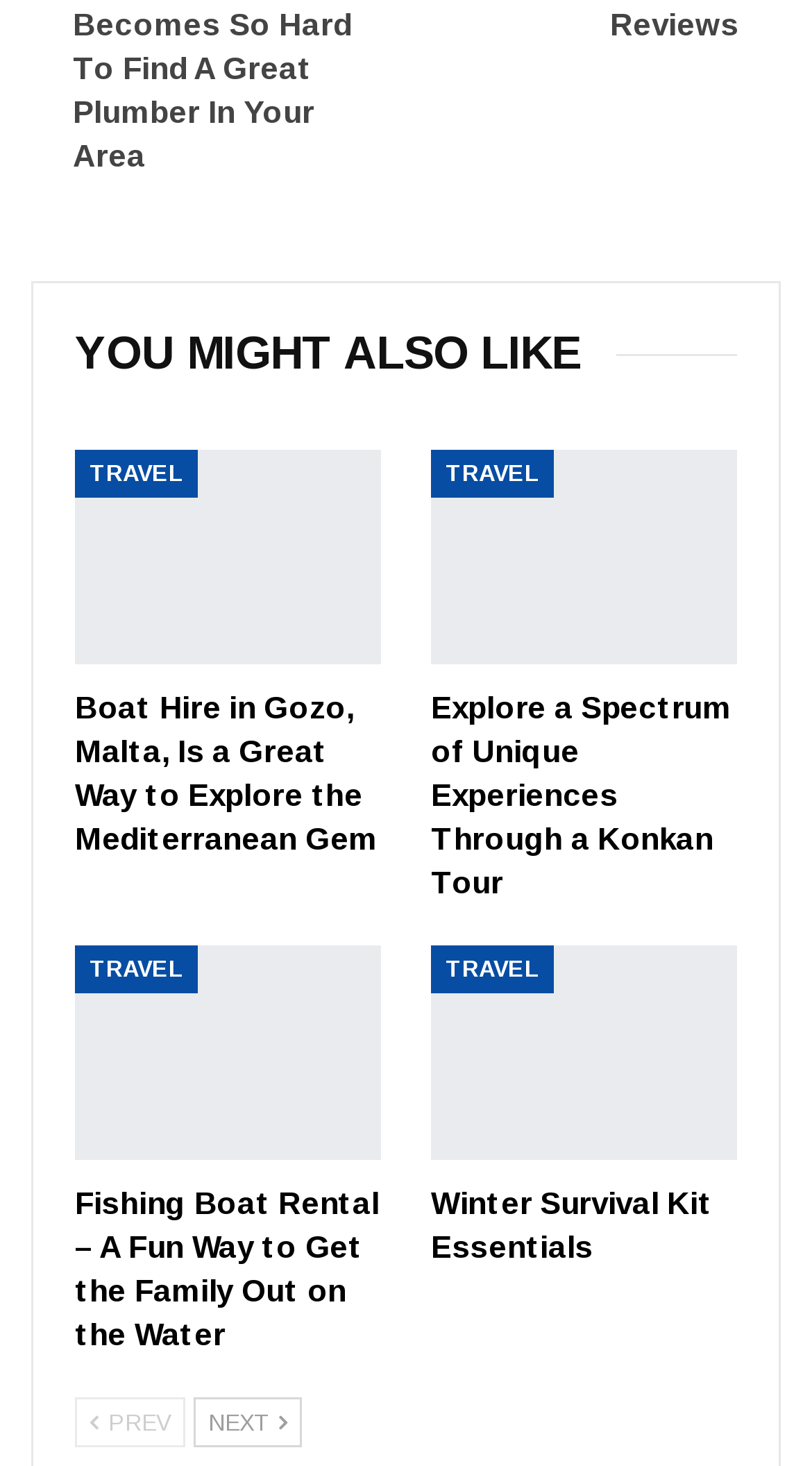Pinpoint the bounding box coordinates of the clickable element to carry out the following instruction: "Go to 'TRAVEL'."

[0.092, 0.307, 0.244, 0.339]